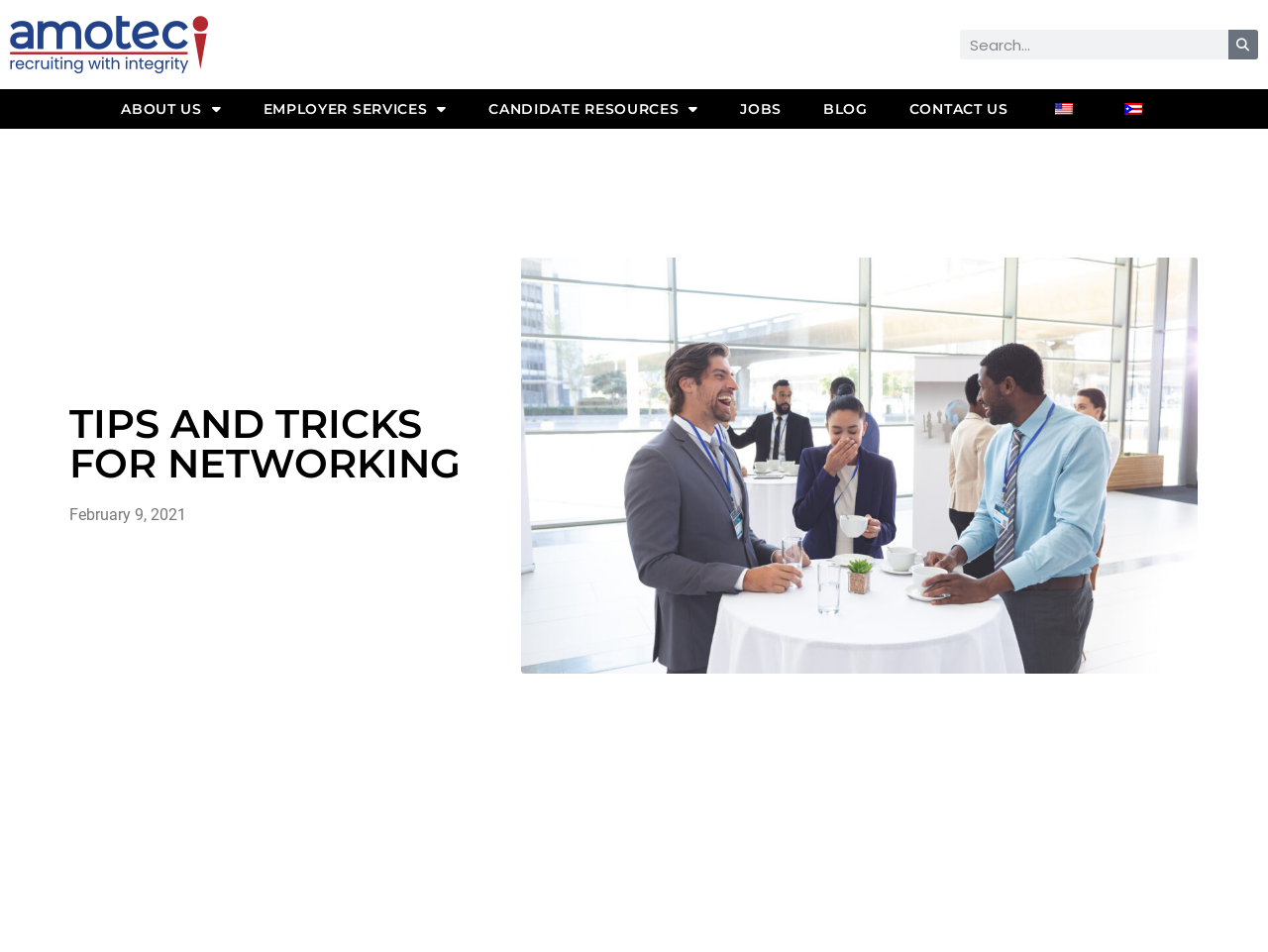Generate a thorough explanation of the webpage's elements.

The webpage is about "Tips and Tricks for Networking" and appears to be a blog post or article. At the top left corner, there is a logo and a link to "Amotec - Home" accompanied by a small image. On the top right corner, there is a search bar with a searchbox and a search button.

The main navigation menu is located below the search bar, with links to "ABOUT US", "EMPLOYER SERVICES", "CANDIDATE RESOURCES", "JOBS", "BLOG", "CONTACT US", and language options "en_US" and "es_PR", each with a small flag icon.

The main content of the webpage is a blog post titled "TIPS AND TRICKS FOR NETWORKING" in a large font, followed by a date "February 9, 2021" in a smaller font. Below the title, there is a large image related to networking, taking up most of the page's width.

Overall, the webpage has a simple and clean layout, with a prominent main content area and a navigation menu at the top.